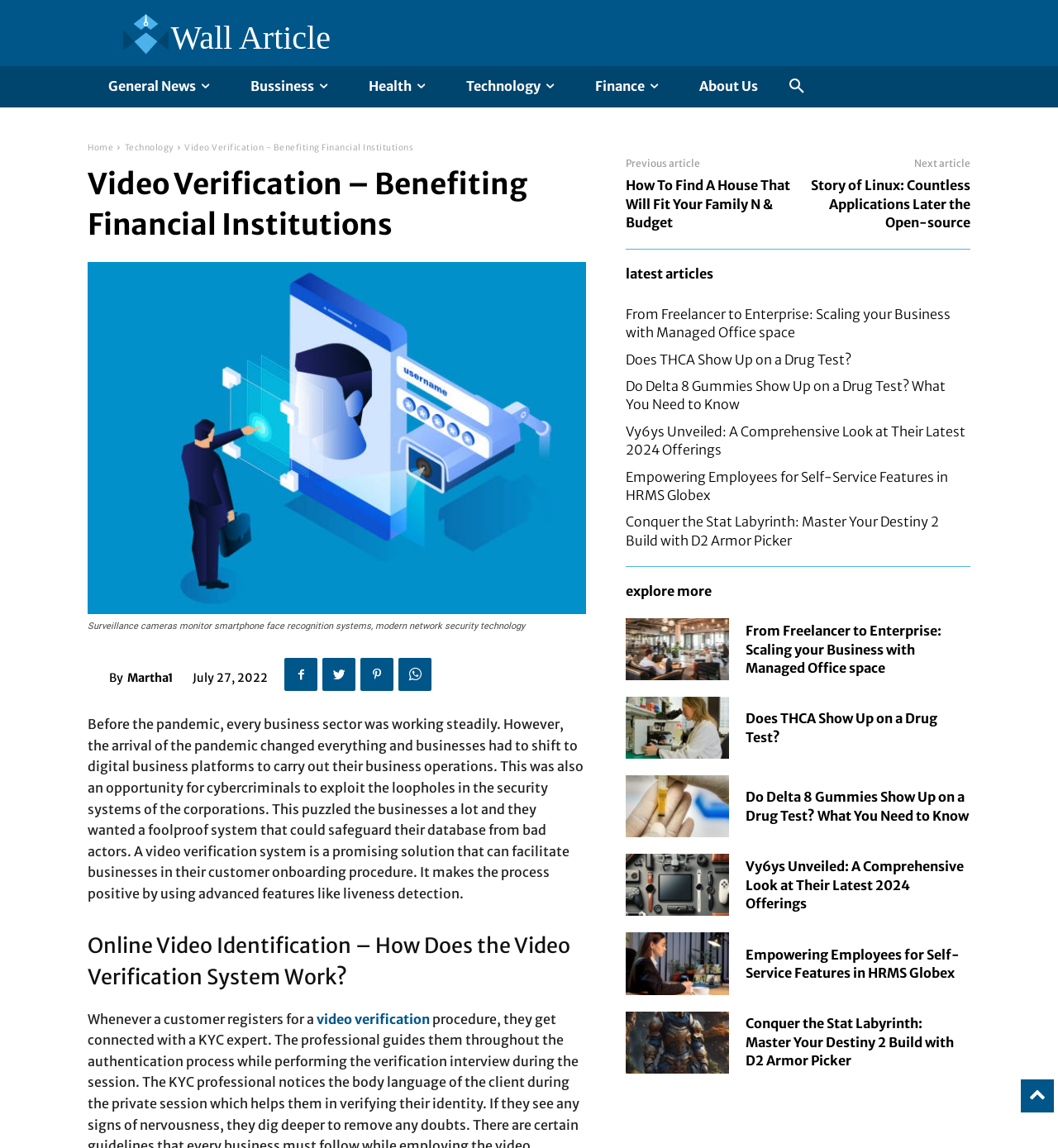Find the bounding box coordinates of the clickable area required to complete the following action: "Click the 'Search' button".

[0.736, 0.06, 0.77, 0.091]